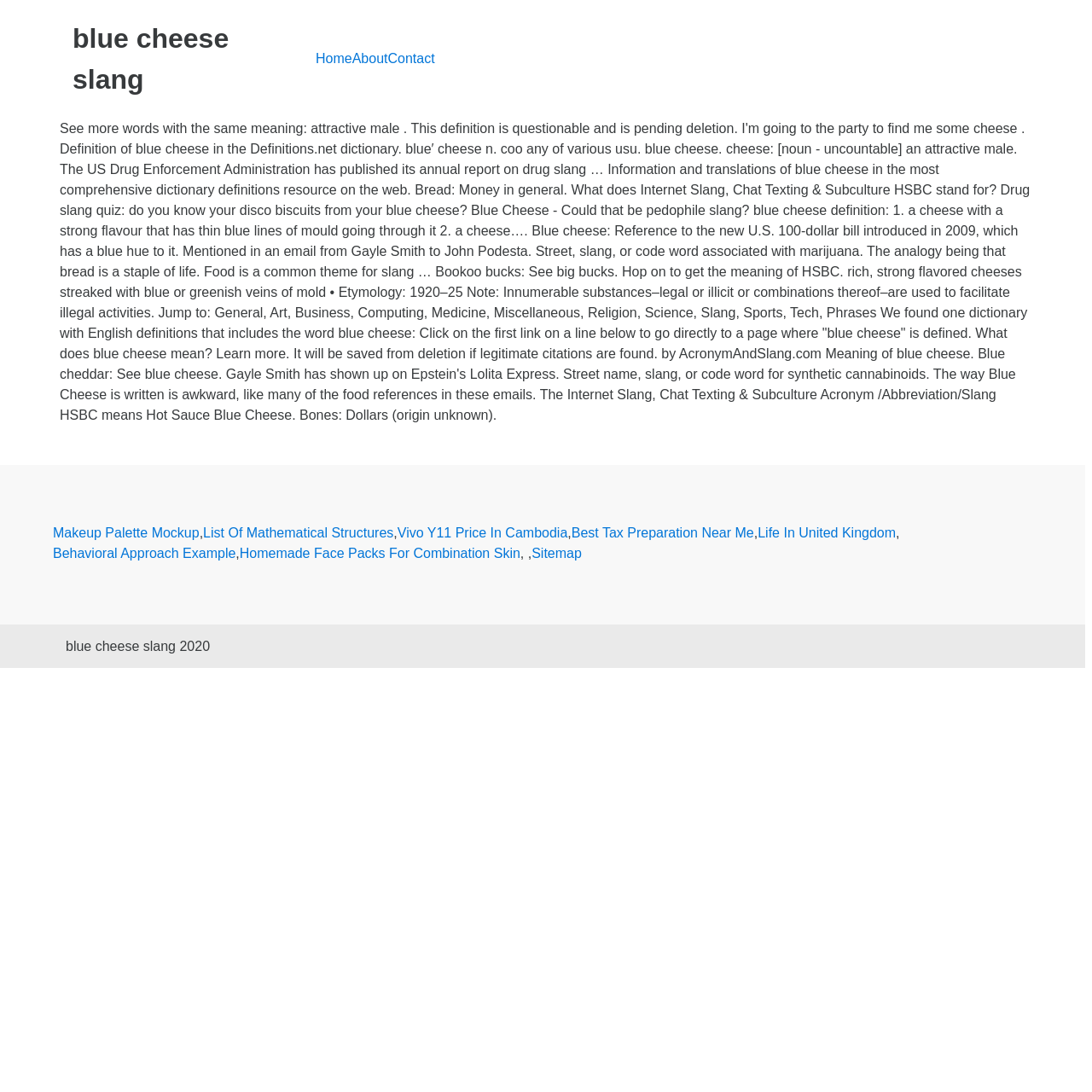Identify the bounding box coordinates necessary to click and complete the given instruction: "visit the 'About' page".

[0.322, 0.047, 0.355, 0.06]